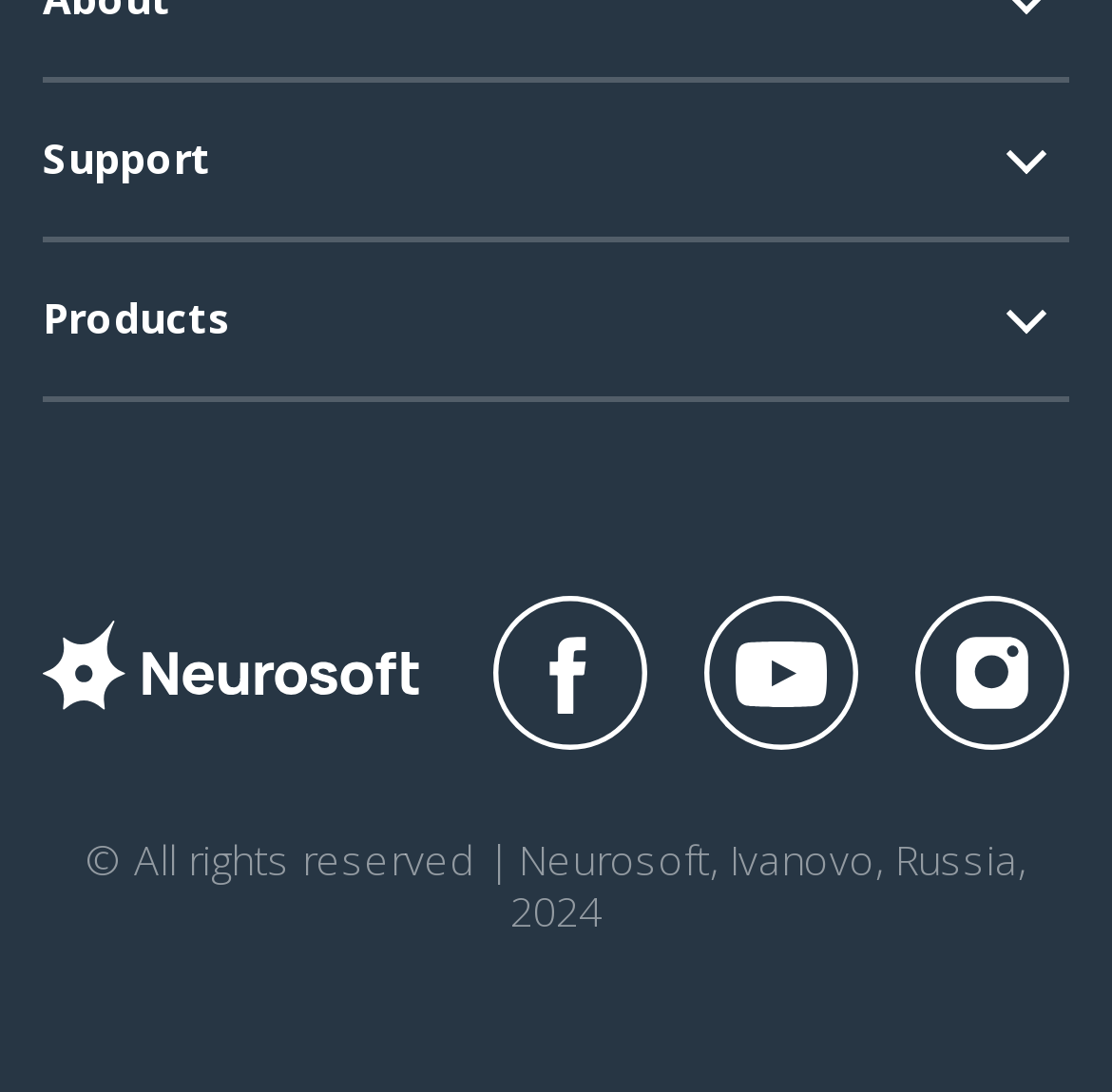Pinpoint the bounding box coordinates for the area that should be clicked to perform the following instruction: "Visit Official Neurosoft Facebook".

[0.444, 0.545, 0.582, 0.686]